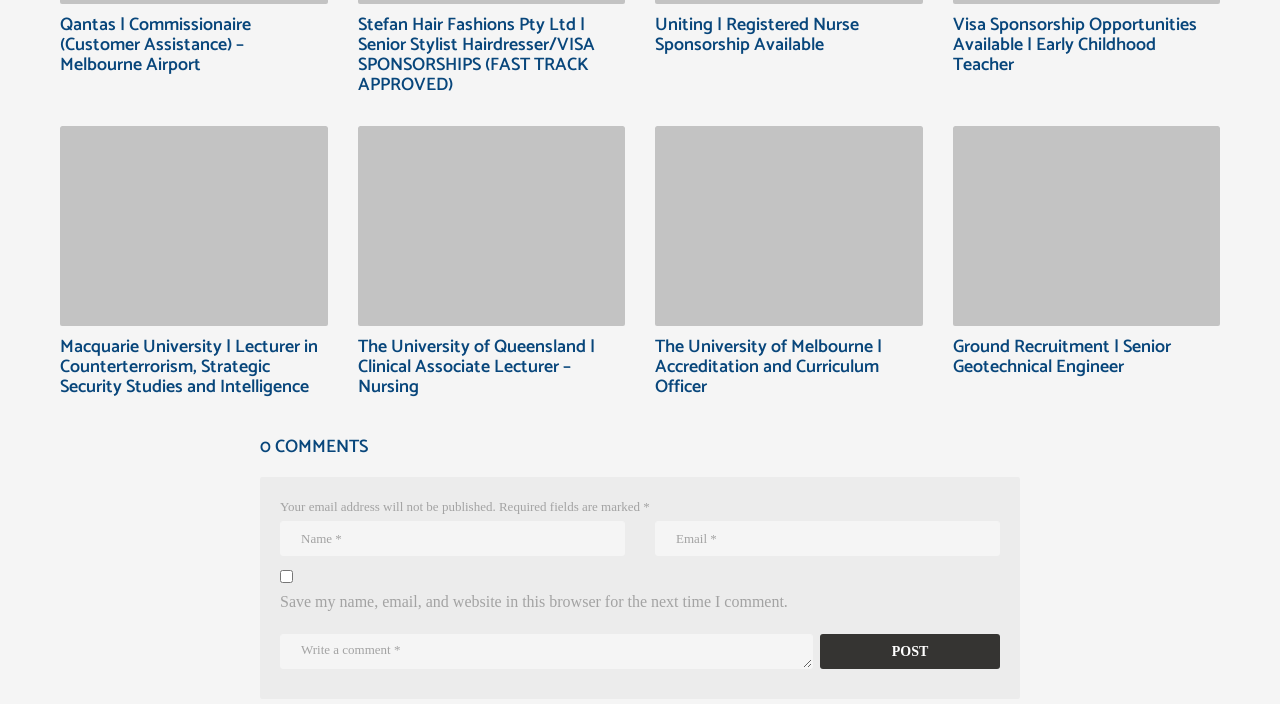Could you indicate the bounding box coordinates of the region to click in order to complete this instruction: "View the job details of Macquarie University Lecturer in Counterterrorism".

[0.047, 0.178, 0.256, 0.463]